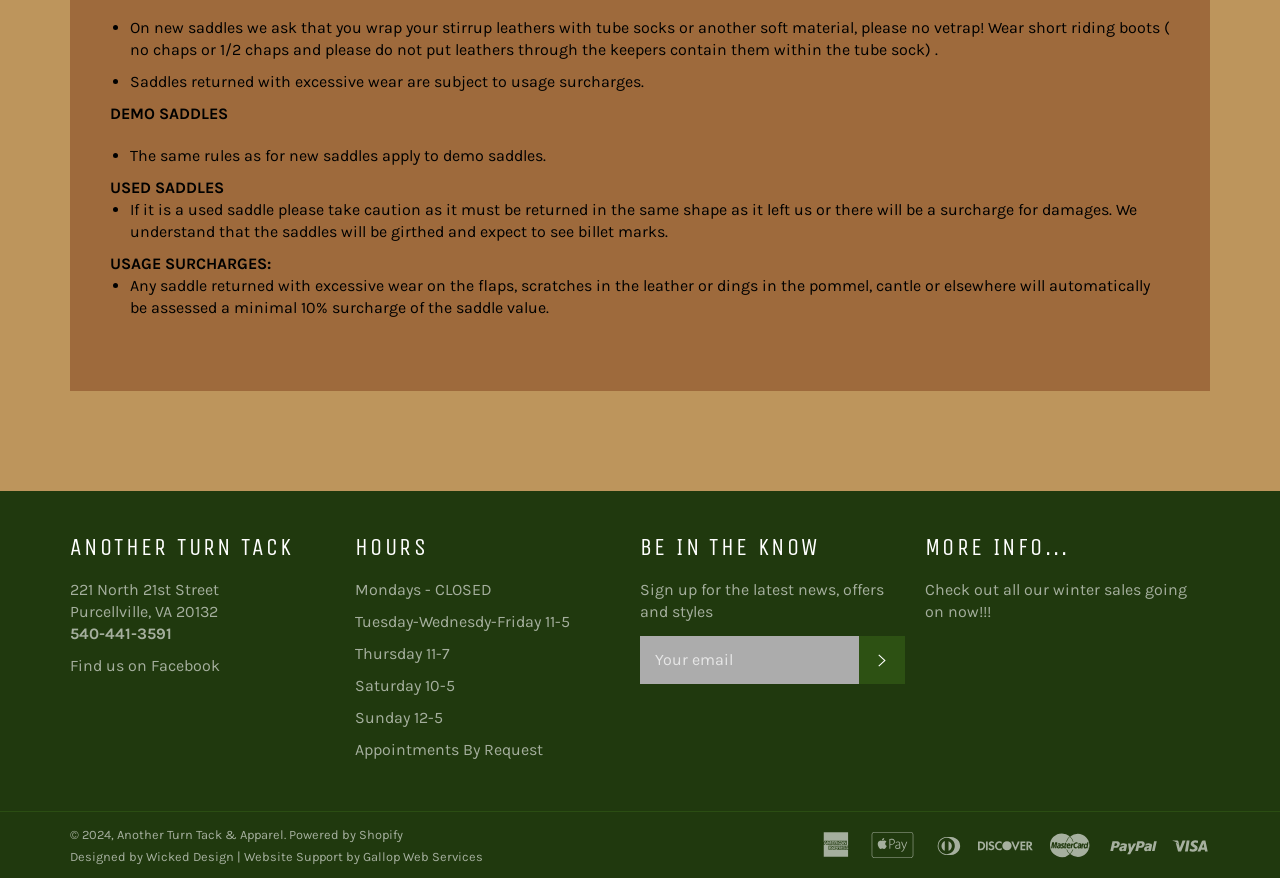What is the address of Another Turn Tack?
Look at the image and respond with a one-word or short phrase answer.

221 North 21st Street, Purcellville, VA 20132